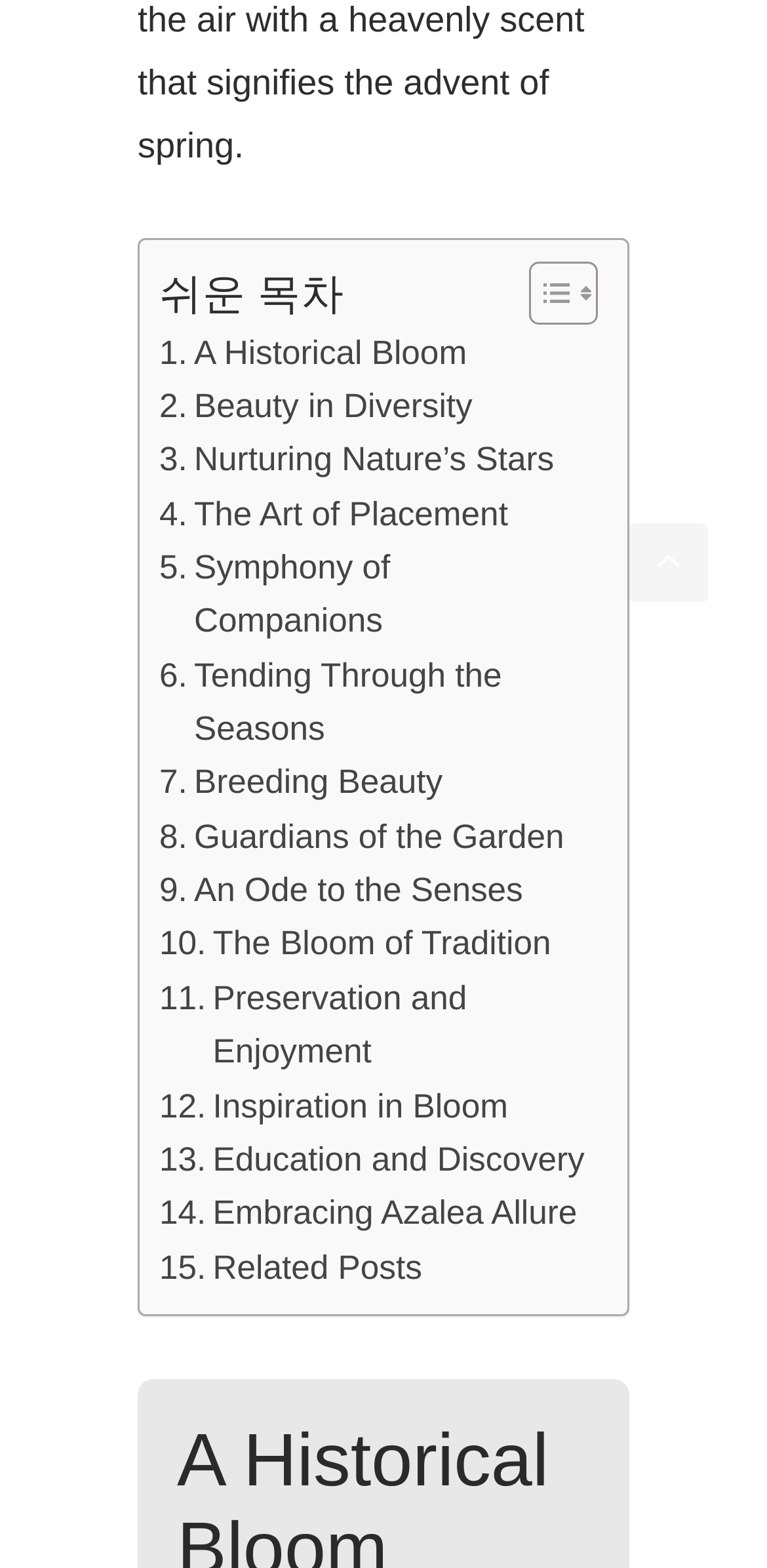Is there a button to toggle the table of content?
Answer the question with a detailed and thorough explanation.

I found a link element with the text 'Toggle Table of Content' under the LayoutTable element with the '쉬운 목차' StaticText element, which indicates the table of content section. This link element has two image elements as its children, suggesting that it is a toggle button.